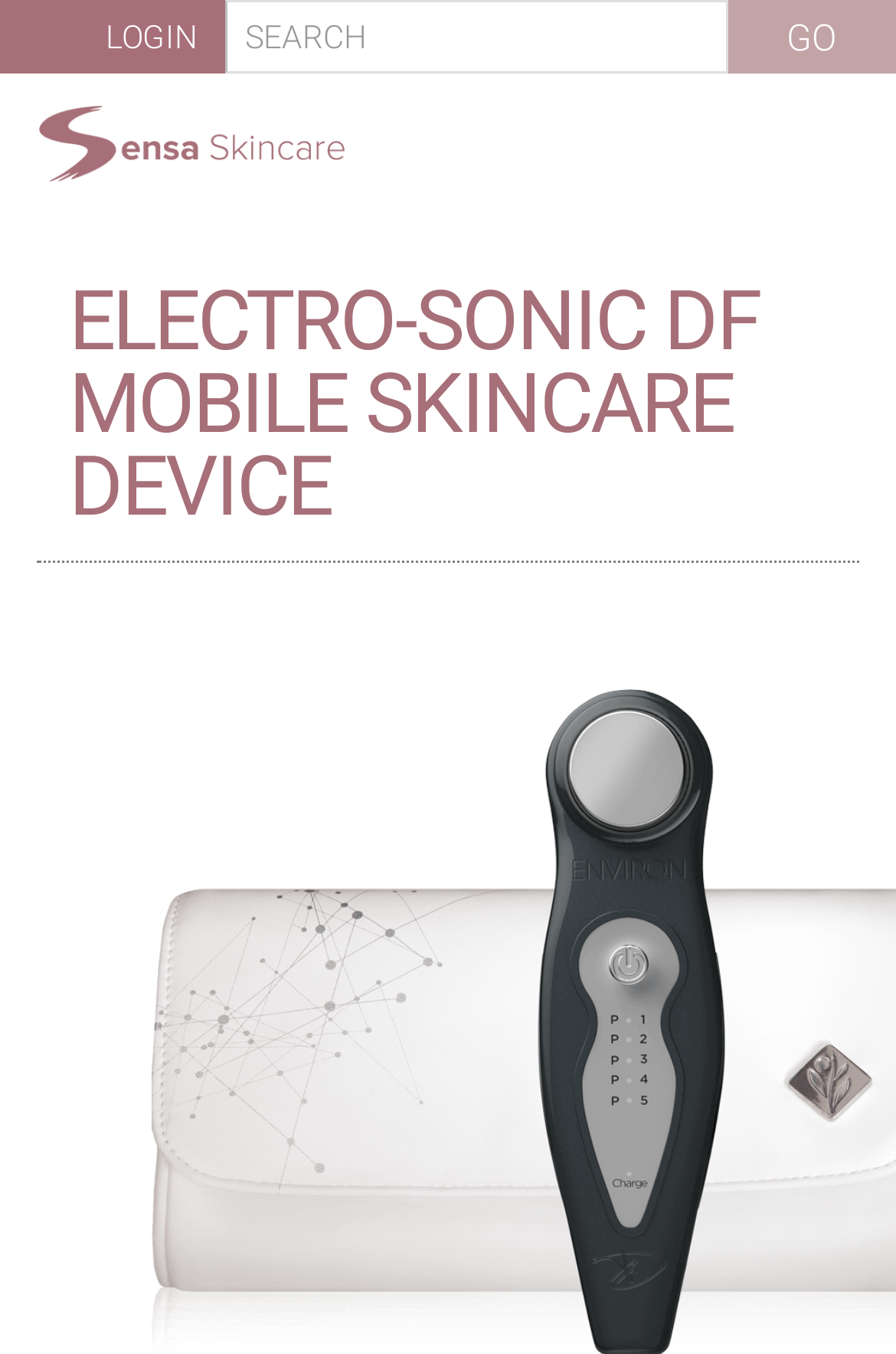What is the position of the search box?
Provide a fully detailed and comprehensive answer to the question.

I analyzed the bounding box coordinates of the search box and found that its y1 and y2 values are 0.0 and 0.054, respectively, which indicates that it is located at the top of the webpage. Its x1 and x2 values are 0.25 and 0.812, respectively, which indicates that it is positioned on the right side of the webpage.